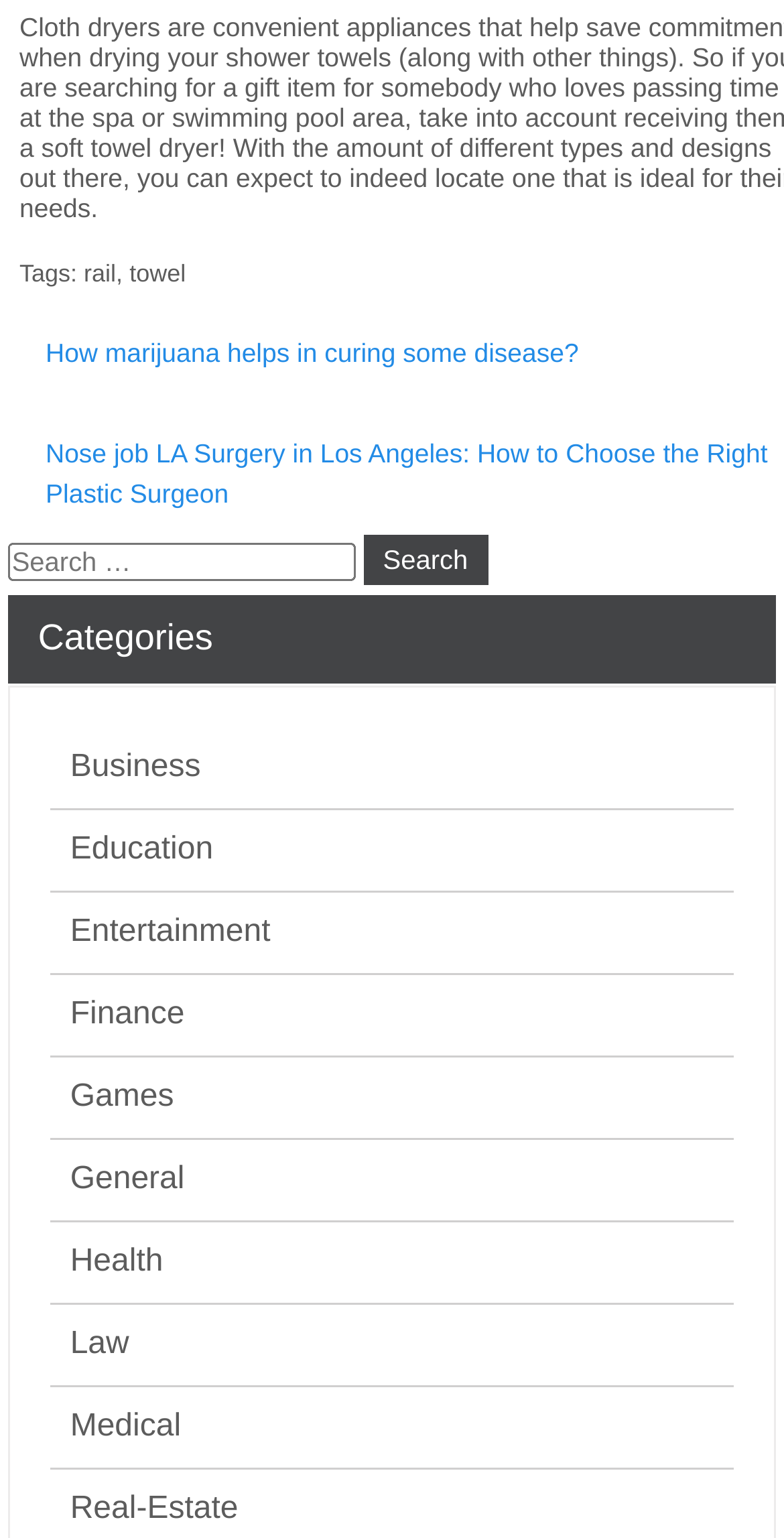Find the bounding box coordinates of the element to click in order to complete this instruction: "Read the post about 'How marijuana helps in curing some disease?'". The bounding box coordinates must be four float numbers between 0 and 1, denoted as [left, top, right, bottom].

[0.025, 0.204, 0.771, 0.256]